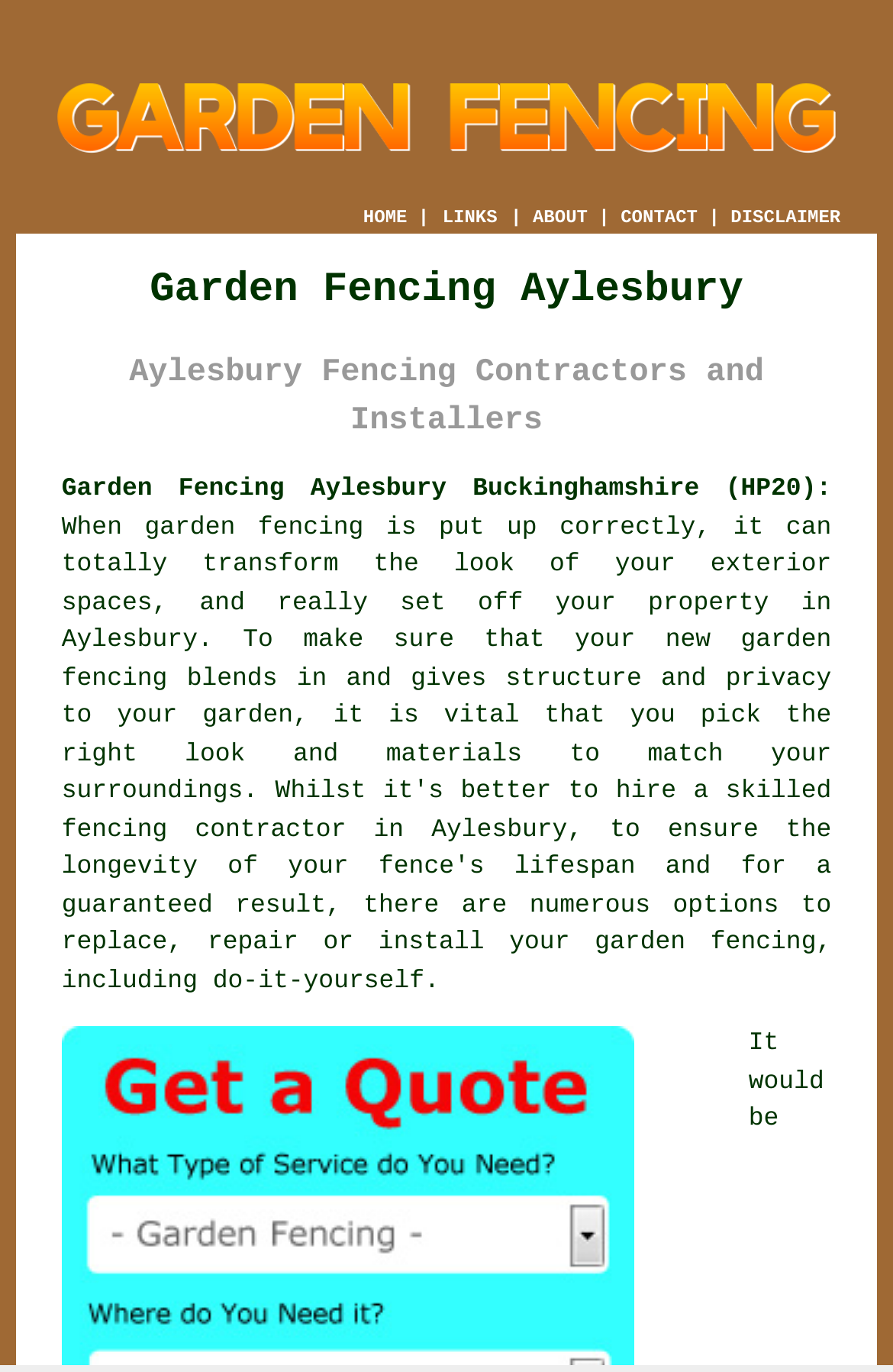What is the purpose of garden fencing?
Please provide a full and detailed response to the question.

According to the text, when garden fencing is put up correctly, it can totally transform the look of your exterior spaces, and really set off your property in Aylesbury, suggesting that the purpose of garden fencing is to improve the appearance of outdoor areas.